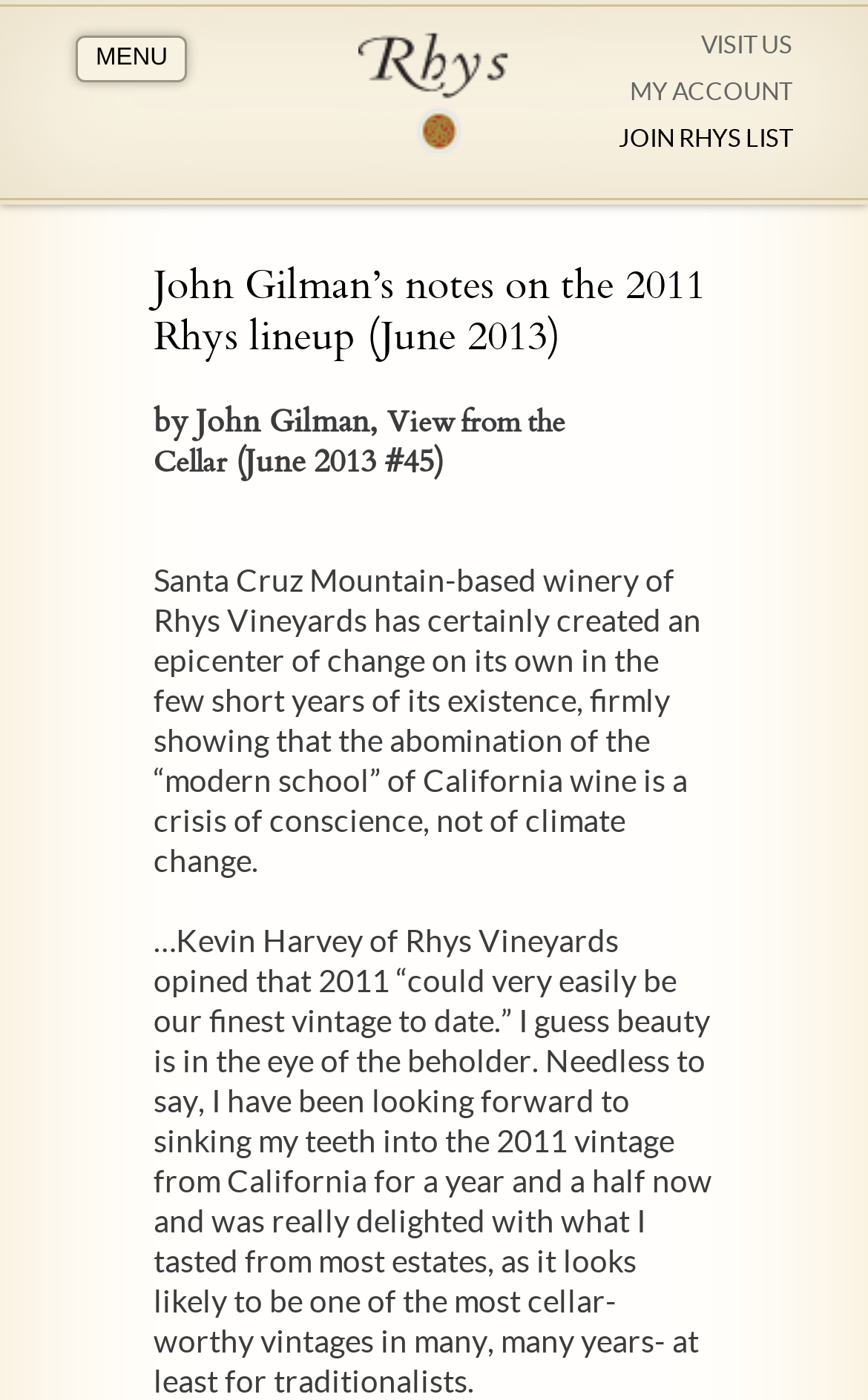Who is the author of the article?
Can you provide a detailed and comprehensive answer to the question?

The author of the article is obtained from the heading 'John Gilman’s notes on the 2011 Rhys lineup (June 2013)' which indicates that John Gilman is the author of the article.